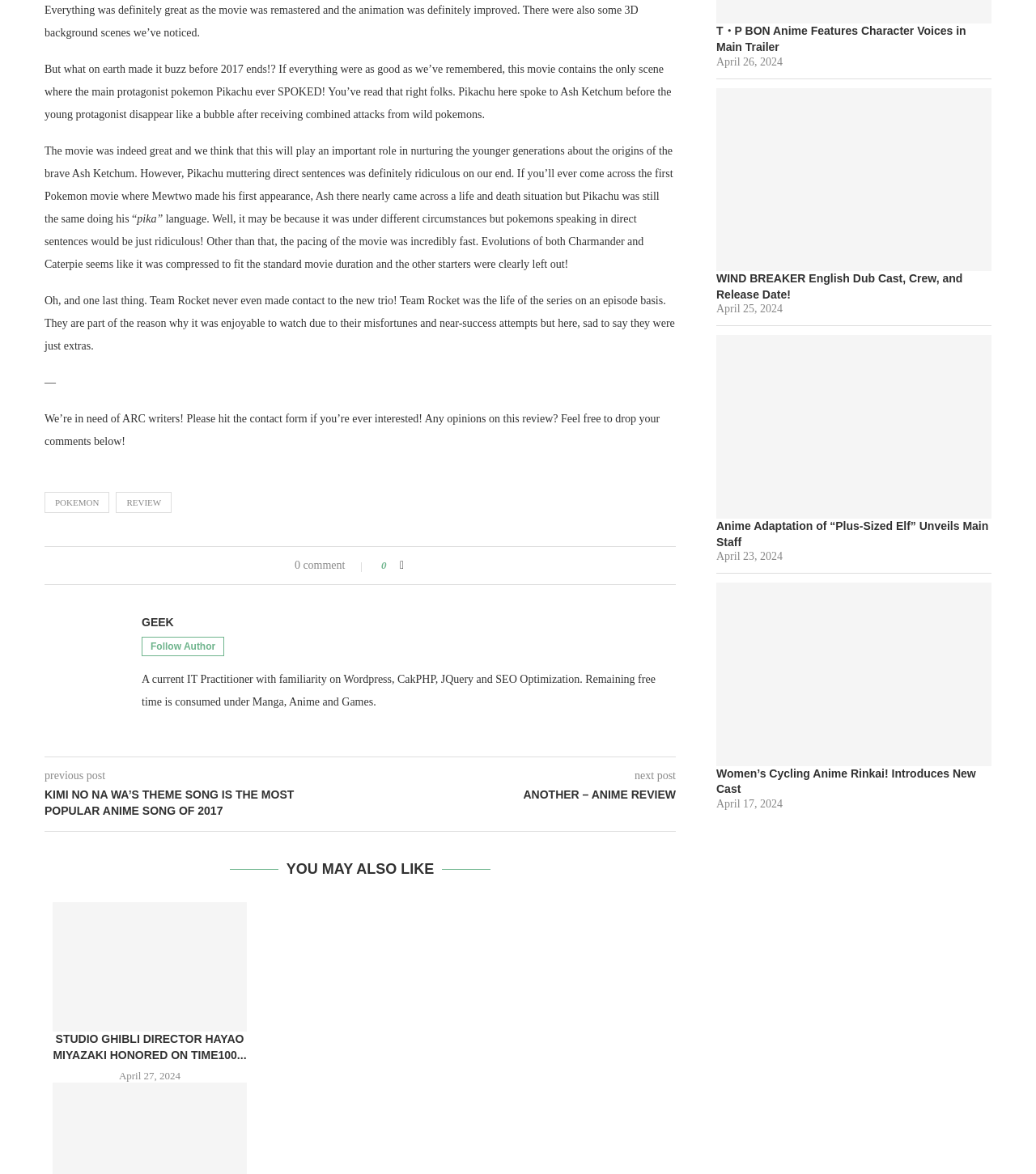What is the topic of the review?
Based on the image, give a concise answer in the form of a single word or short phrase.

Pokemon